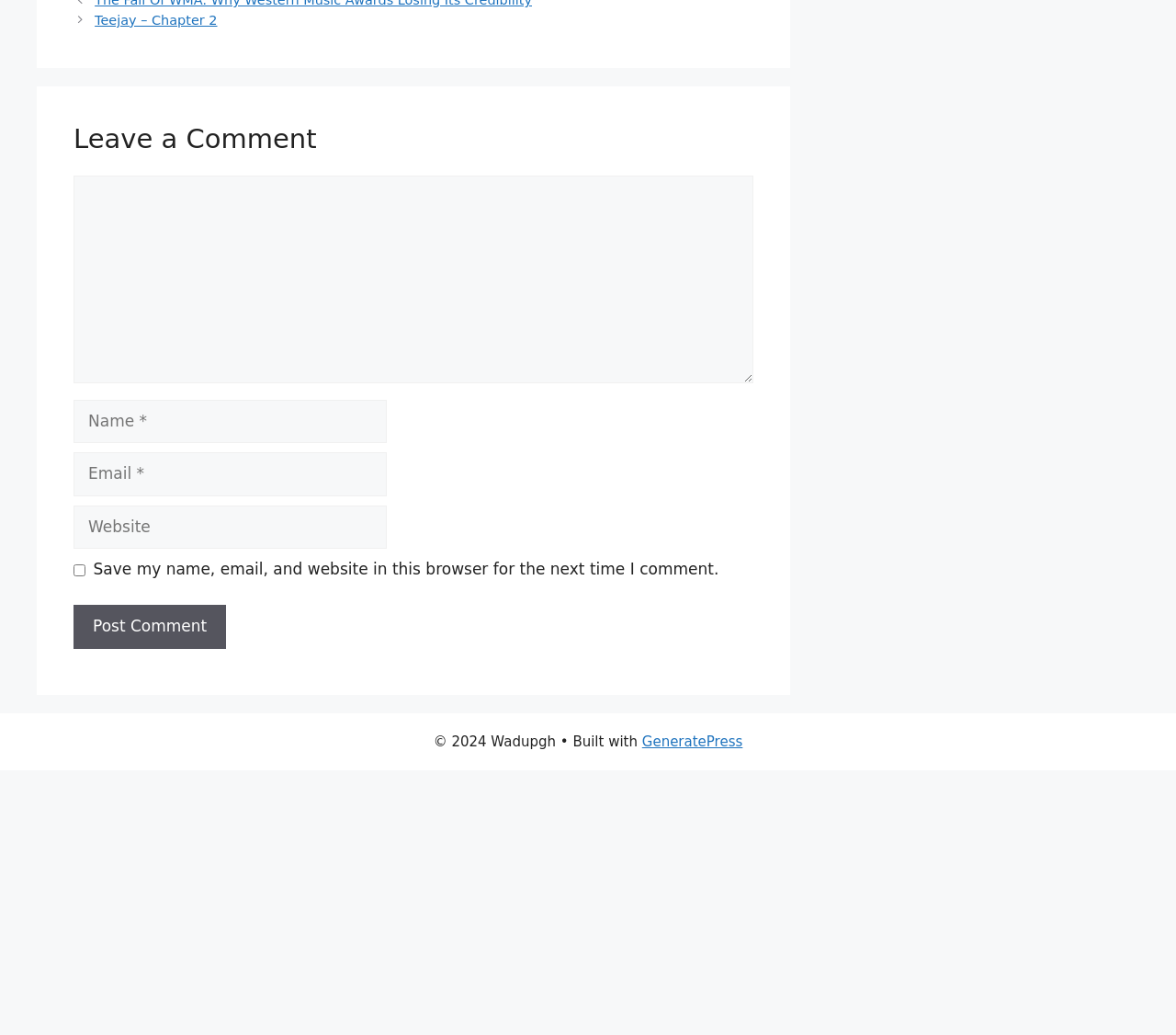Please identify the coordinates of the bounding box that should be clicked to fulfill this instruction: "Click the Post Comment button".

[0.062, 0.585, 0.192, 0.627]